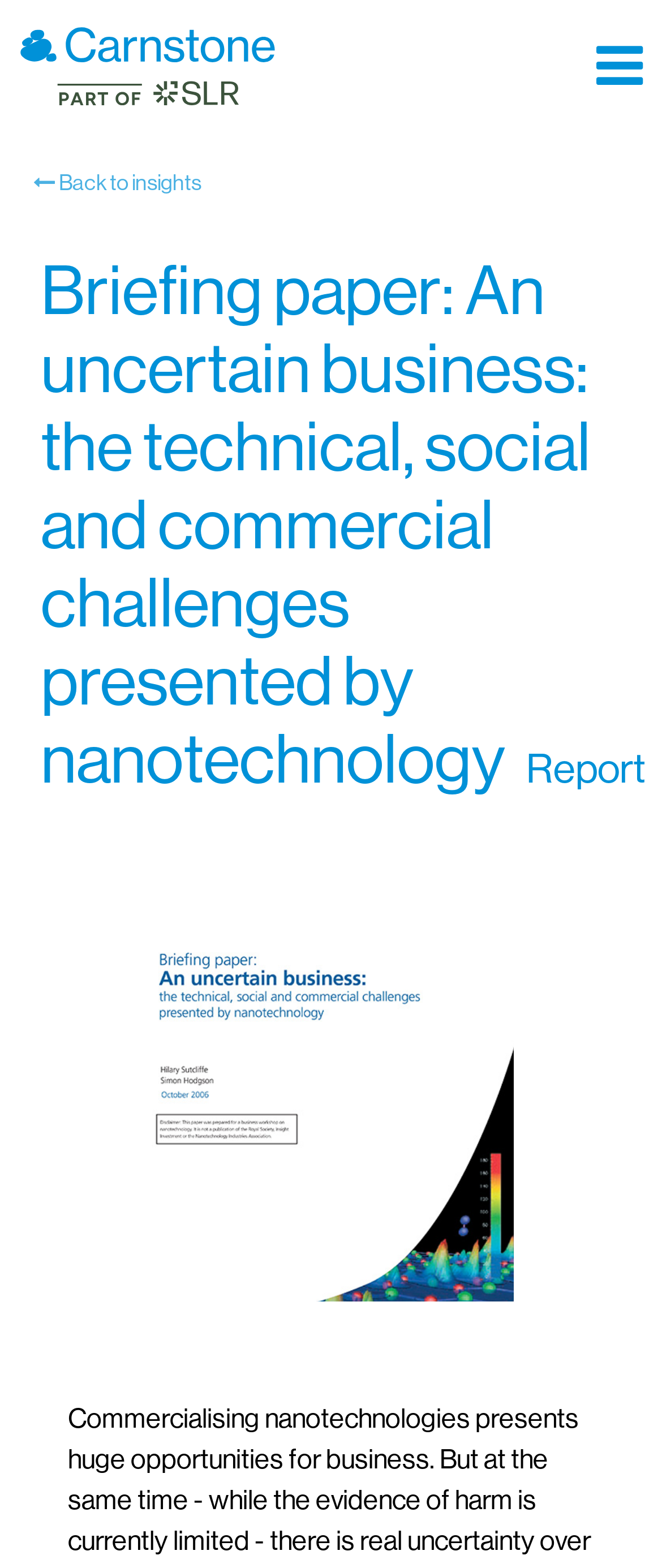What is the format of the report?
Examine the image and provide an in-depth answer to the question.

The webpage contains a heading element that mentions 'Briefing paper: An uncertain business: the technical, social and commercial challenges presented by nanotechnologyReport'. This implies that the report is in the format of a briefing paper.